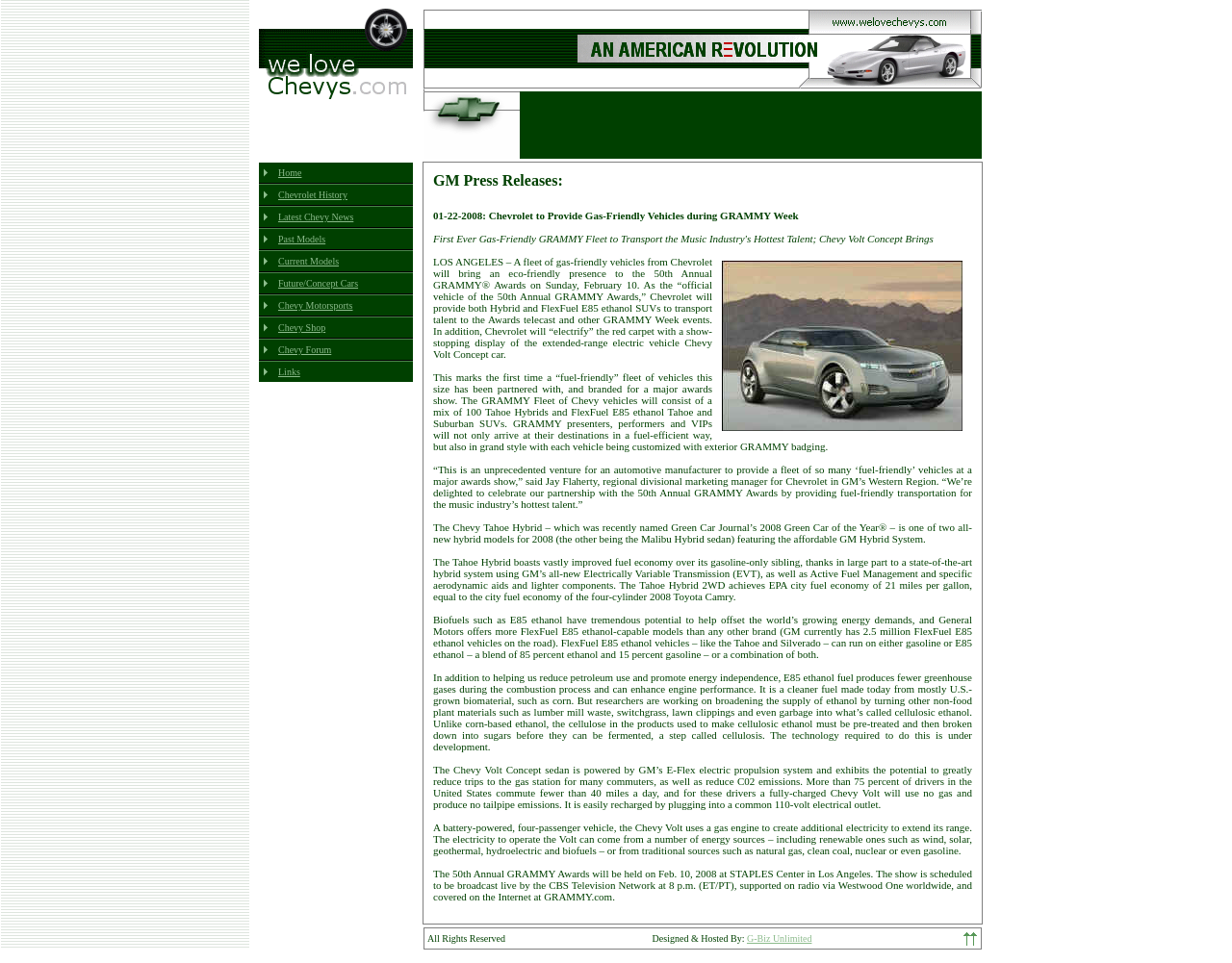Please indicate the bounding box coordinates for the clickable area to complete the following task: "Browse Current Models". The coordinates should be specified as four float numbers between 0 and 1, i.e., [left, top, right, bottom].

[0.226, 0.266, 0.275, 0.277]